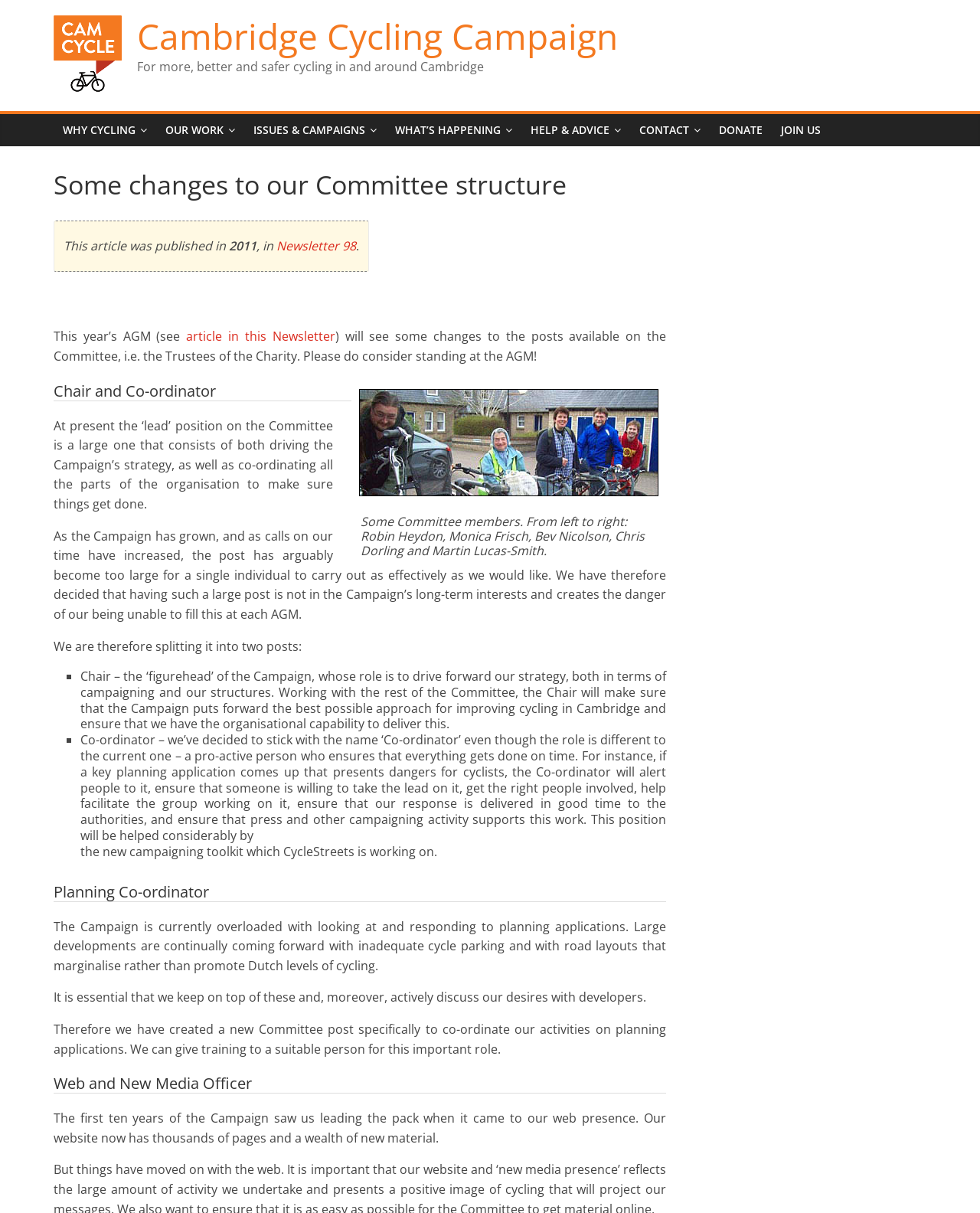Could you indicate the bounding box coordinates of the region to click in order to complete this instruction: "Click on the 'WHY CYCLING' link".

[0.055, 0.094, 0.159, 0.121]